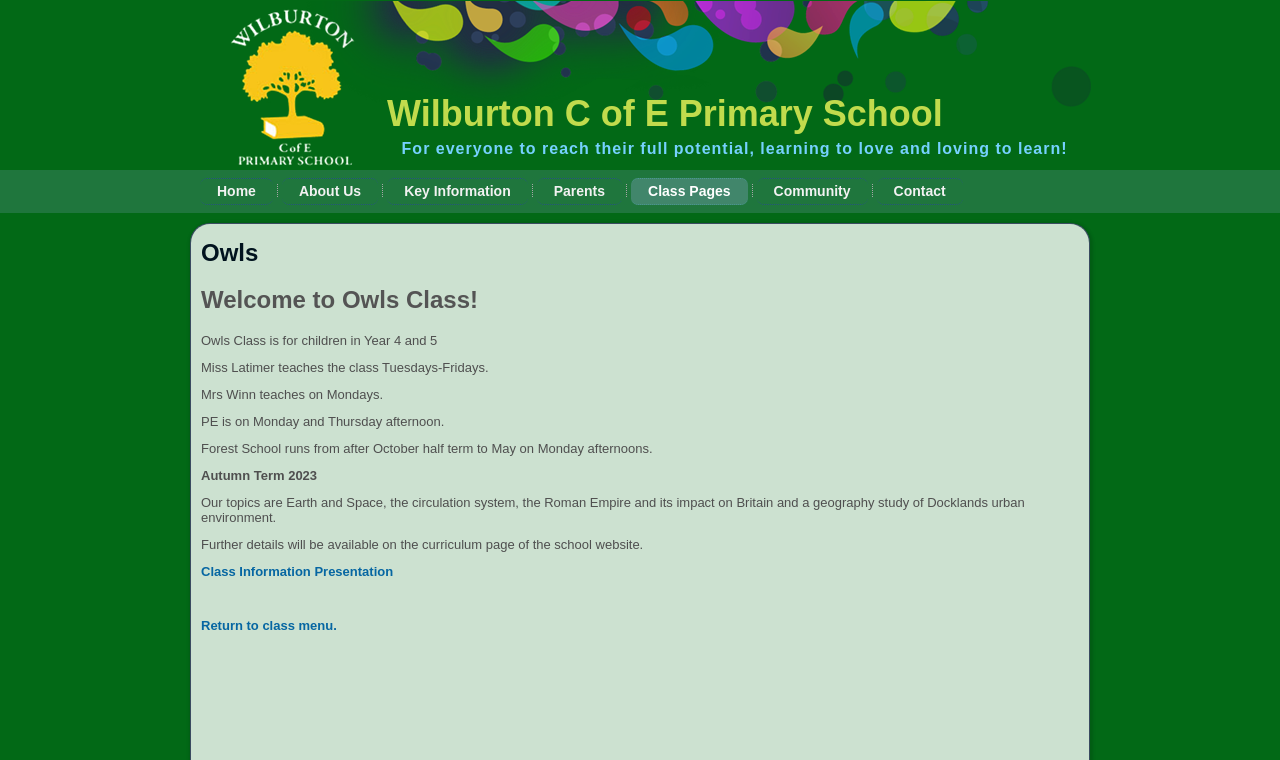Write an extensive caption that covers every aspect of the webpage.

The webpage is about Wilburton C of E Primary School. At the top, there is a heading with the school's name, which is also a link. Below it, there is a motto or slogan that reads "For everyone to reach their full potential, learning to love and loving to learn!".

On the top-left side, there are six links: "Home", "About Us", "Key Information", "Parents", "Class Pages", and "Community", which are likely the main navigation menu of the website. To the right of these links, there is a "Contact" link.

The main content of the page is an article about "Owls" class, which is a class for children in Year 4 and 5. The class is taught by Miss Latimer from Tuesdays to Fridays and by Mrs Winn on Mondays. The page provides information about the class's schedule, including PE and Forest School sessions.

There are several paragraphs of text that describe the class's topics for the Autumn Term 2023, including Earth and Space, the circulation system, the Roman Empire, and a geography study of Docklands urban environment. The page also mentions that further details can be found on the curriculum page of the school website.

At the bottom of the page, there are two links: "Class Information Presentation" and "Return to class menu".